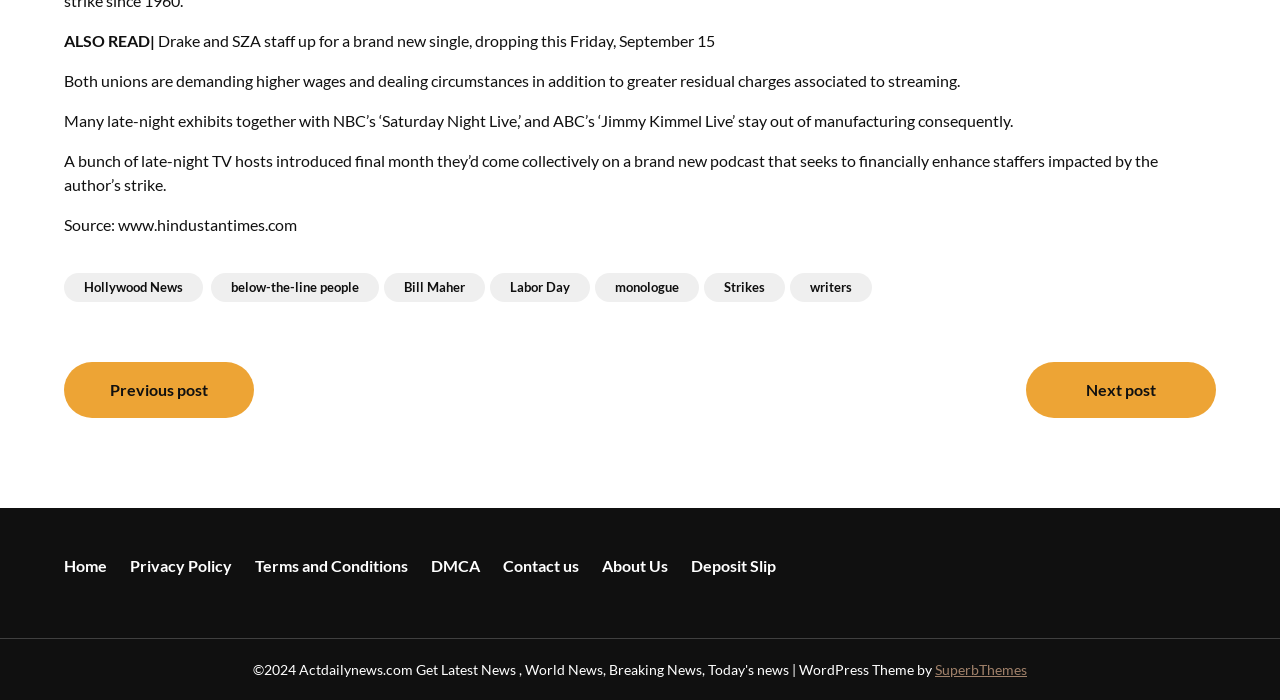Locate the bounding box coordinates of the element that should be clicked to fulfill the instruction: "Click on the 'Home' link".

None